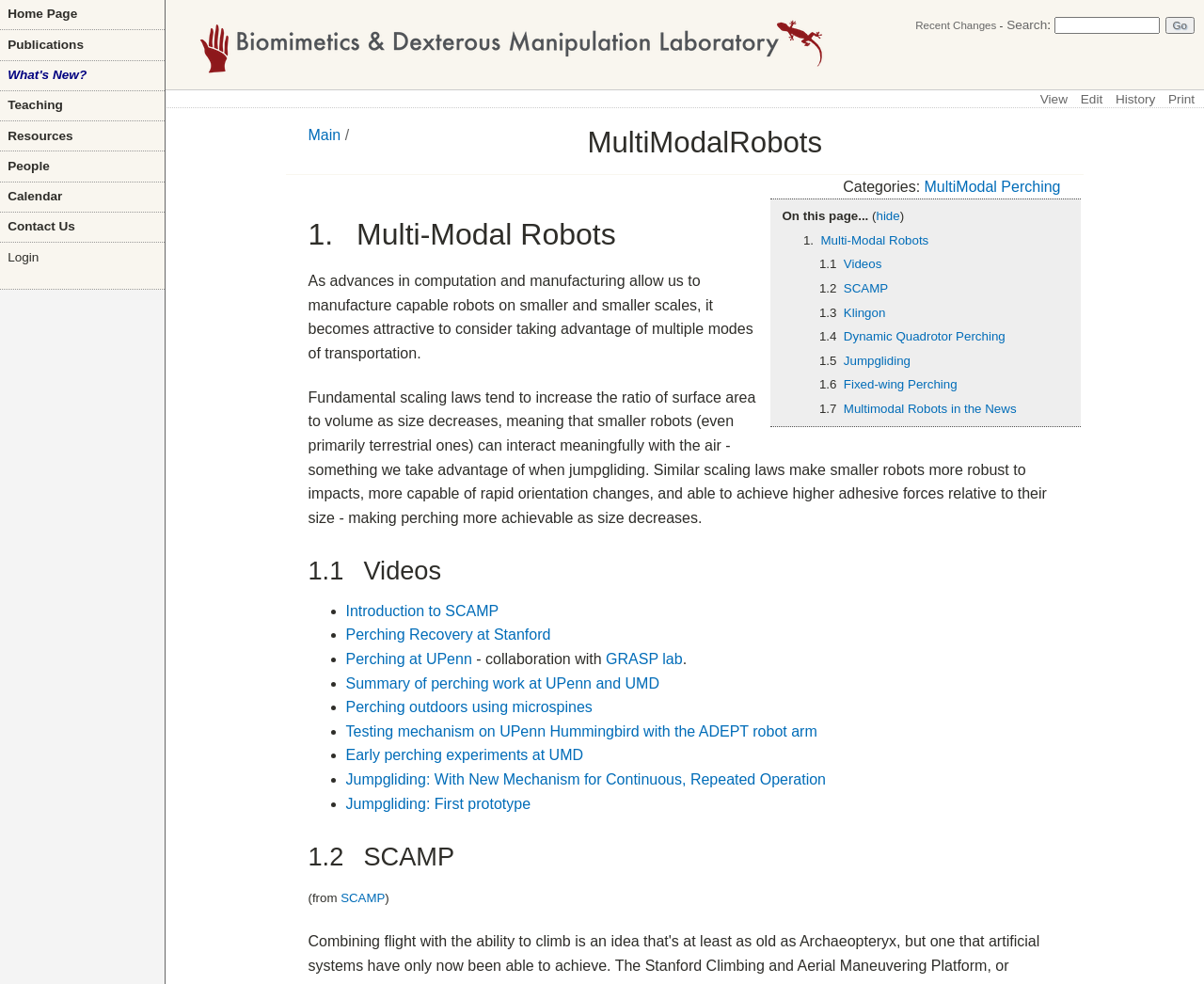What is perching?
Give a detailed response to the question by analyzing the screenshot.

I found the answer by reading the paragraph under the heading '1. Multi-Modal Robots' which explains that smaller robots can interact with the air and take advantage of multiple modes of transportation, including perching.